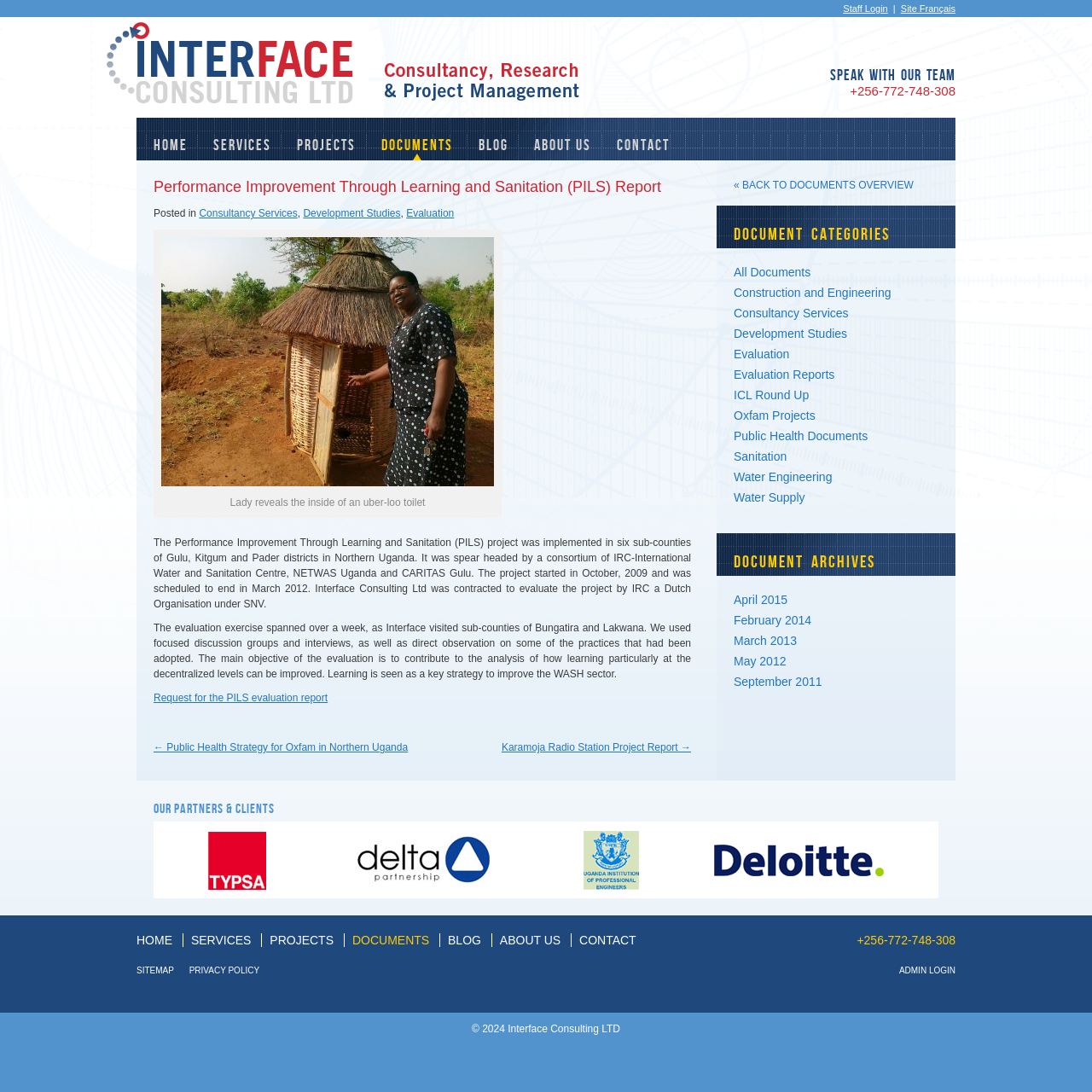Determine the bounding box coordinates of the section to be clicked to follow the instruction: "Visit the 'Interface Consulting LTD' website". The coordinates should be given as four float numbers between 0 and 1, formatted as [left, top, right, bottom].

[0.094, 0.091, 0.531, 0.102]